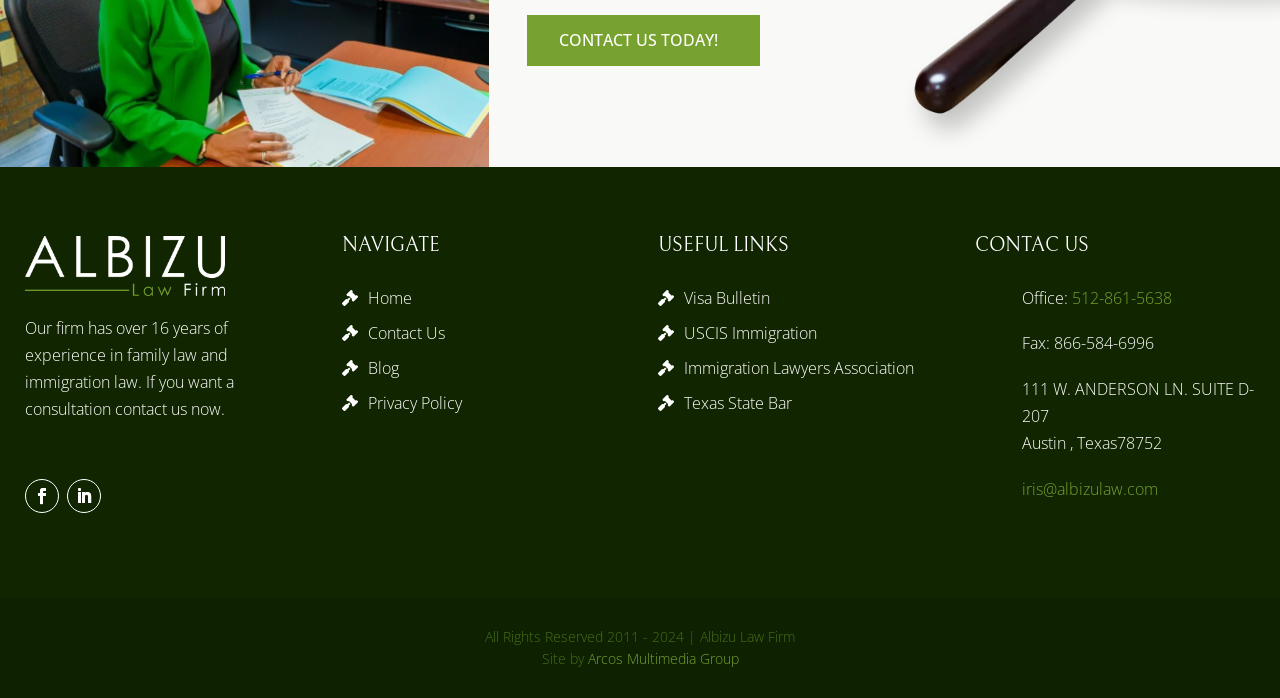Can you specify the bounding box coordinates of the area that needs to be clicked to fulfill the following instruction: "View visa bulletin"?

[0.535, 0.411, 0.602, 0.442]